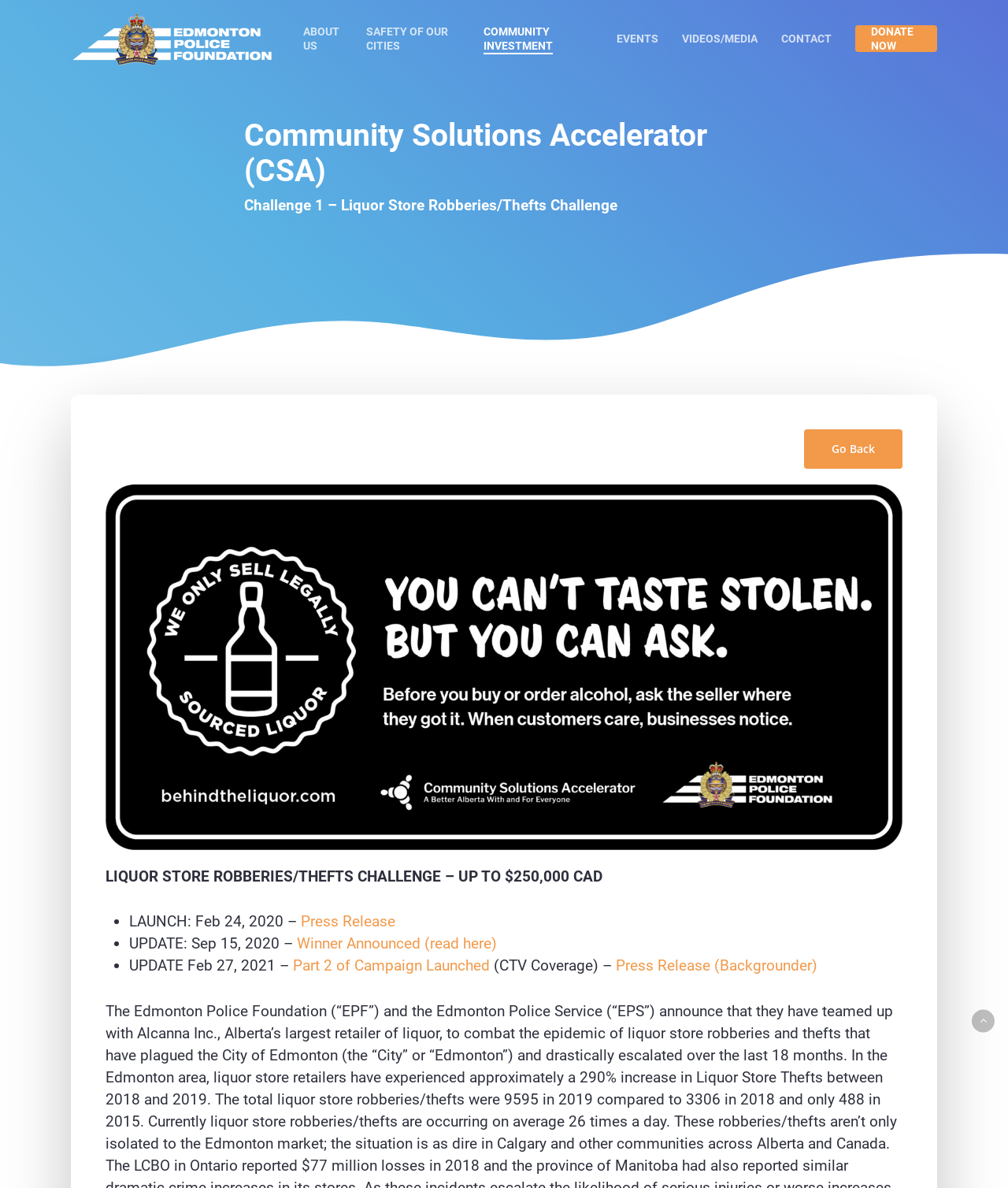What is the name of the foundation?
Craft a detailed and extensive response to the question.

The name of the foundation can be found in the top-left corner of the webpage, where it is written in multiple images and a link.